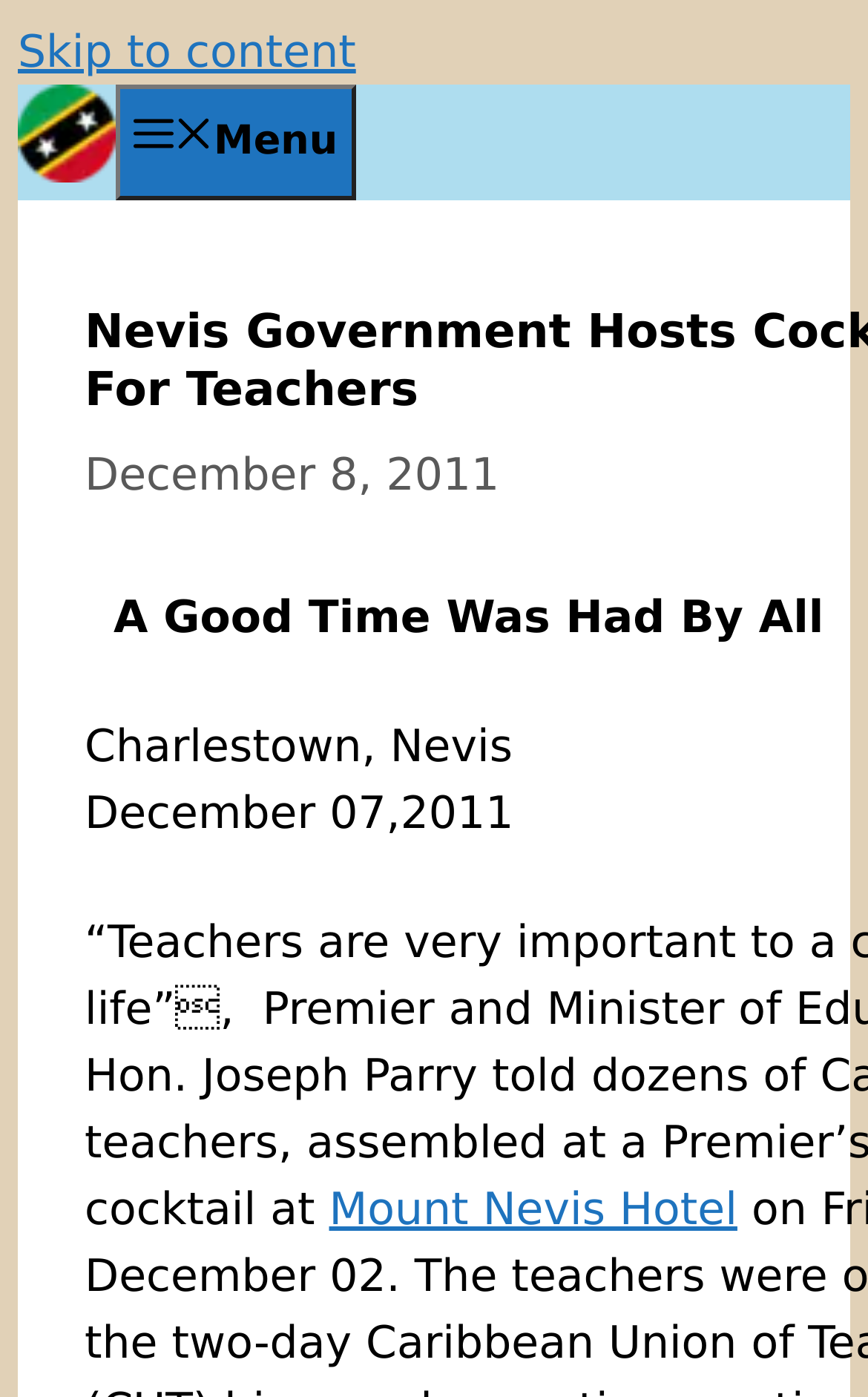Your task is to find and give the main heading text of the webpage.

Nevis Government Hosts Cocktail Party For Teachers